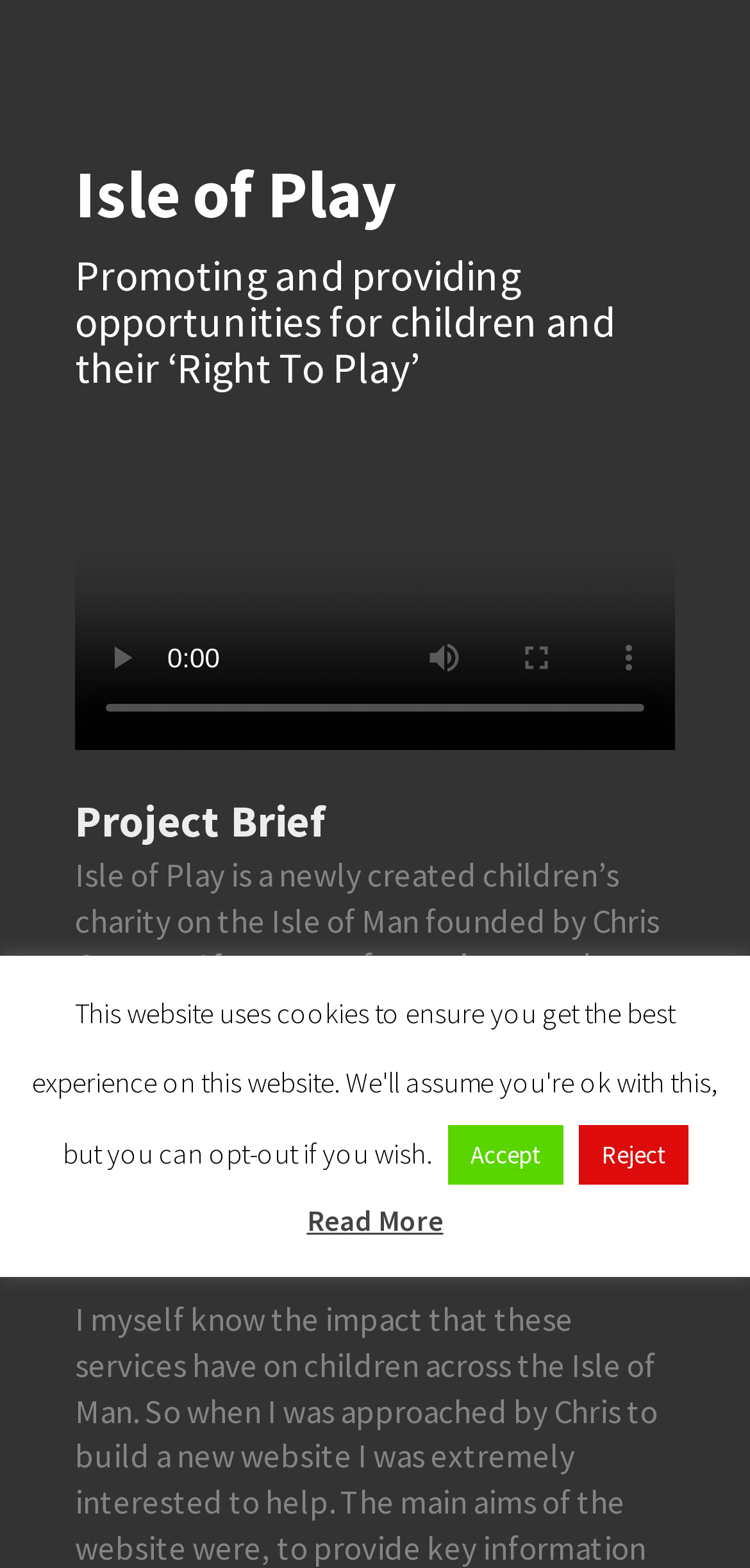Given the content of the image, can you provide a detailed answer to the question?
What is the purpose of the charity?

I found the answer by analyzing the second heading element, which has the text 'Promoting and providing opportunities for children and their ‘Right To Play’'. This suggests that the charity's purpose is to promote and provide opportunities for children to play.